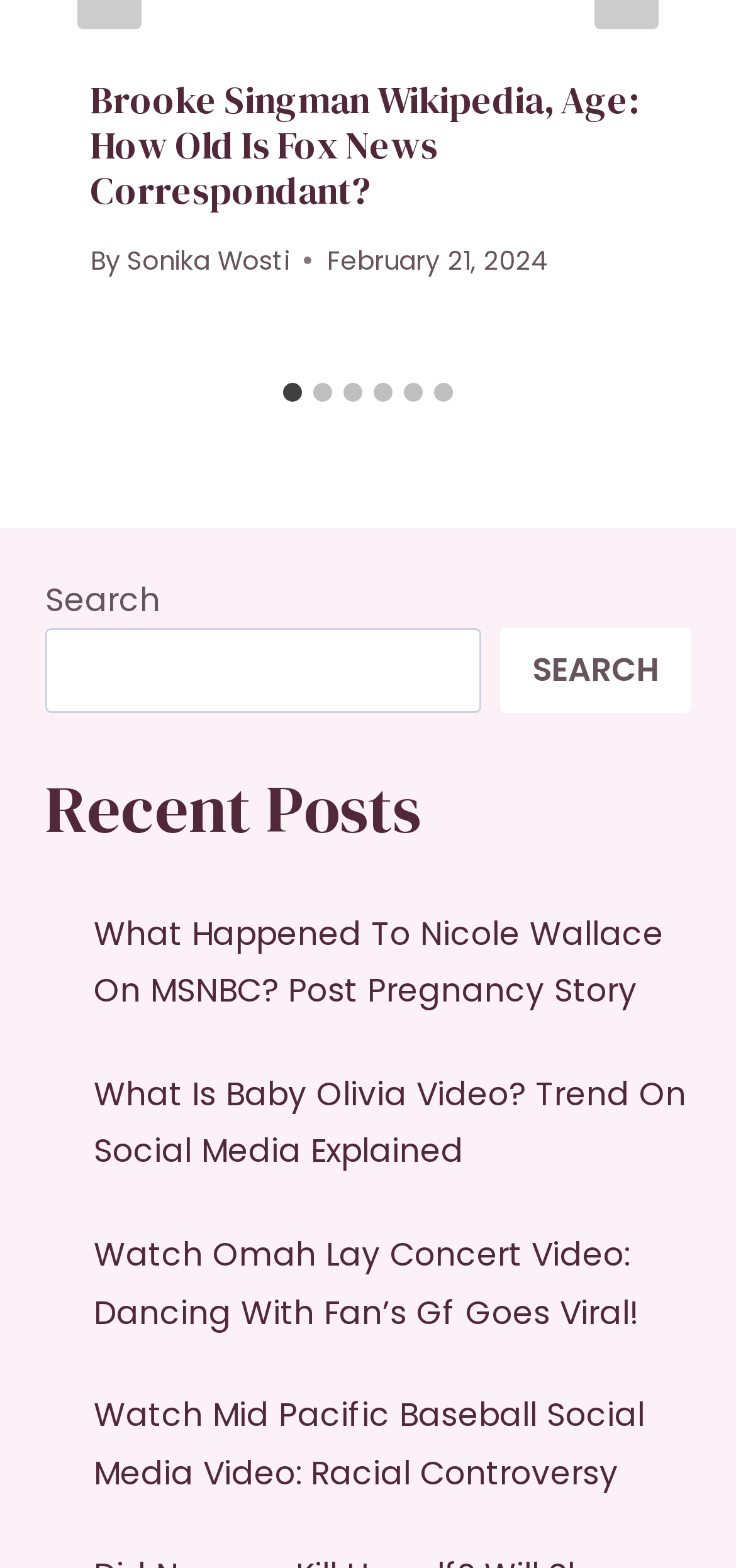Provide the bounding box for the UI element matching this description: "Sonika Wosti".

[0.172, 0.155, 0.393, 0.178]